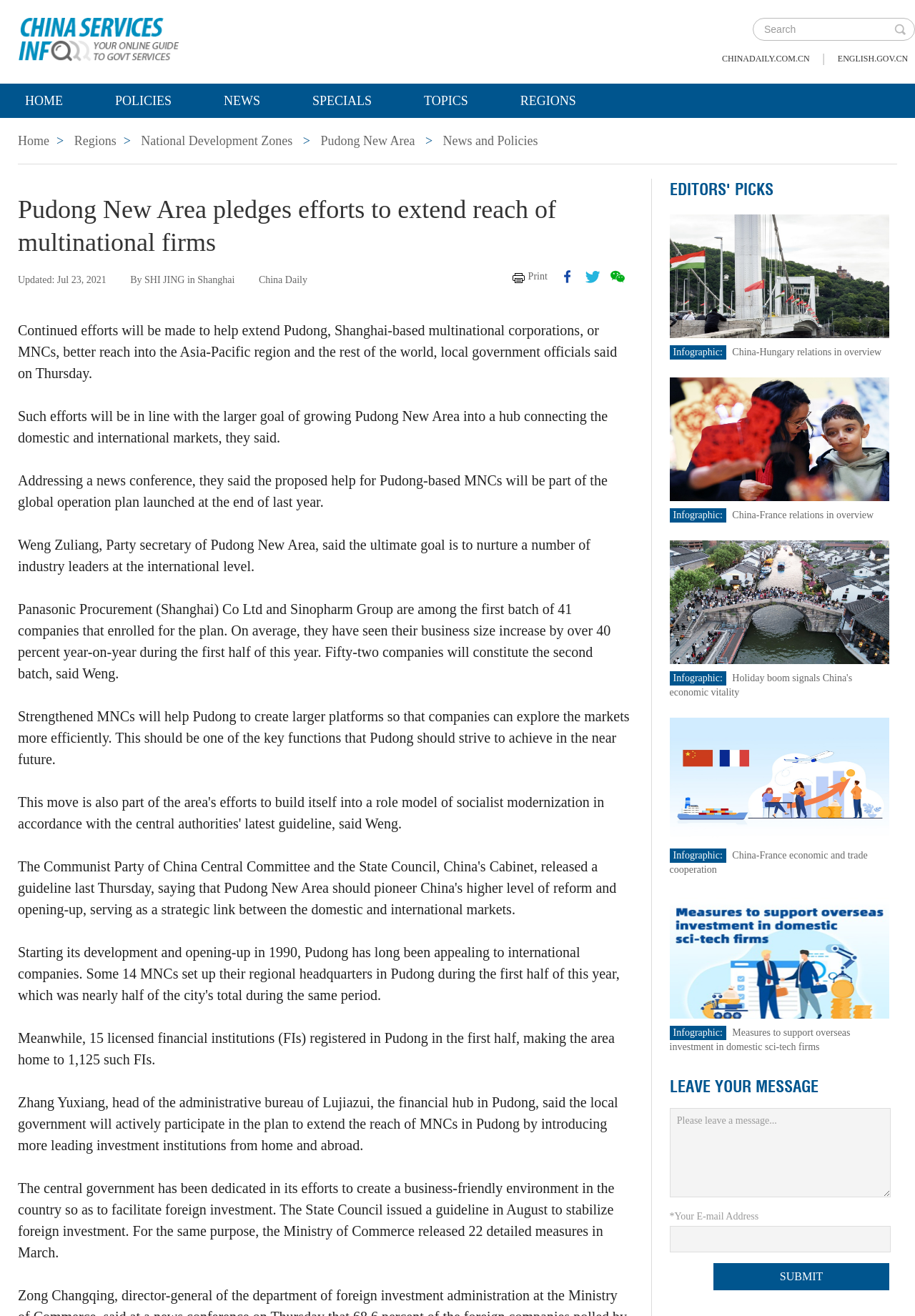Indicate the bounding box coordinates of the element that needs to be clicked to satisfy the following instruction: "Search for something". The coordinates should be four float numbers between 0 and 1, i.e., [left, top, right, bottom].

[0.823, 0.014, 0.98, 0.03]